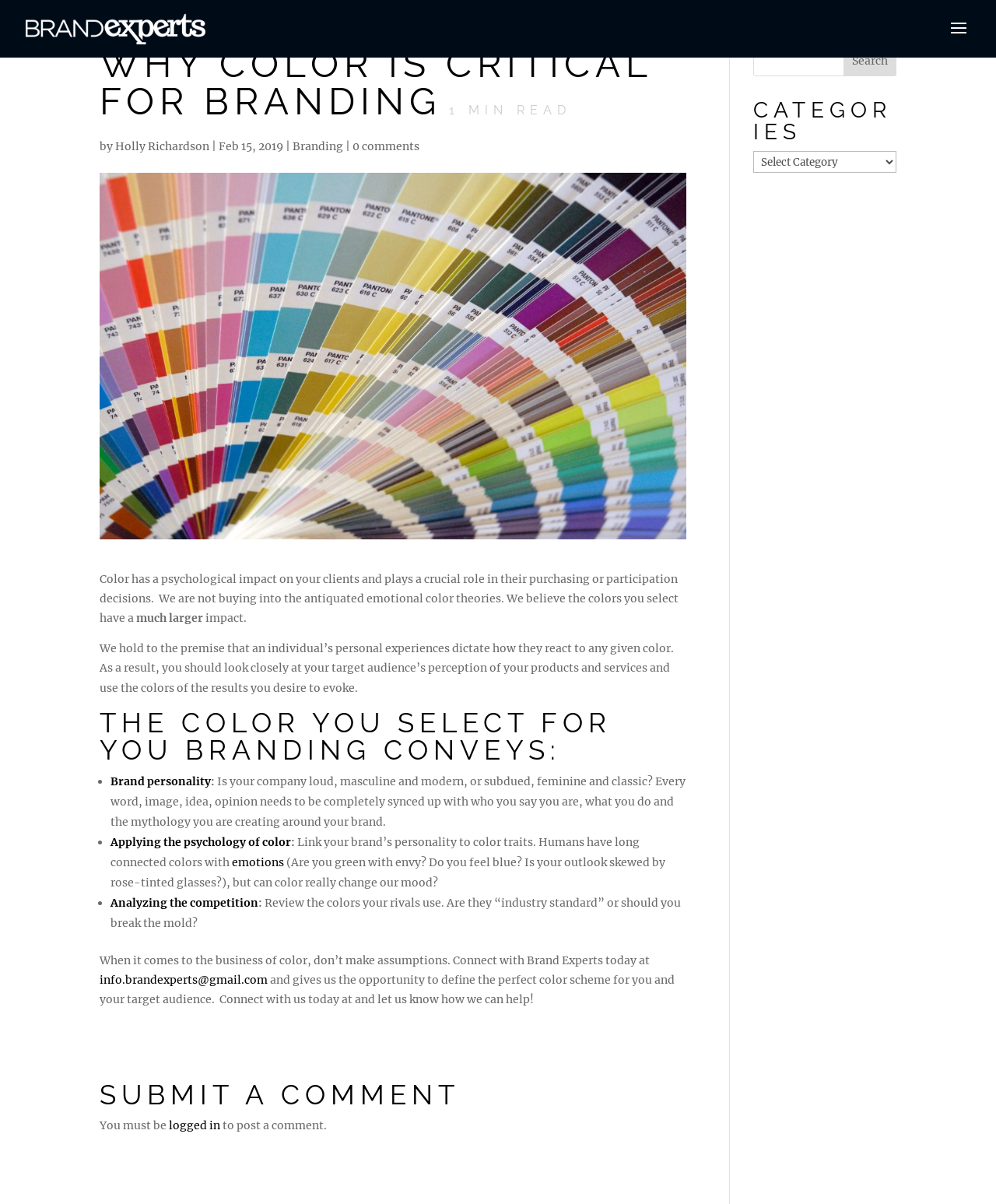Provide the text content of the webpage's main heading.

WHY COLOR IS CRITICAL FOR BRANDING1 MIN READ